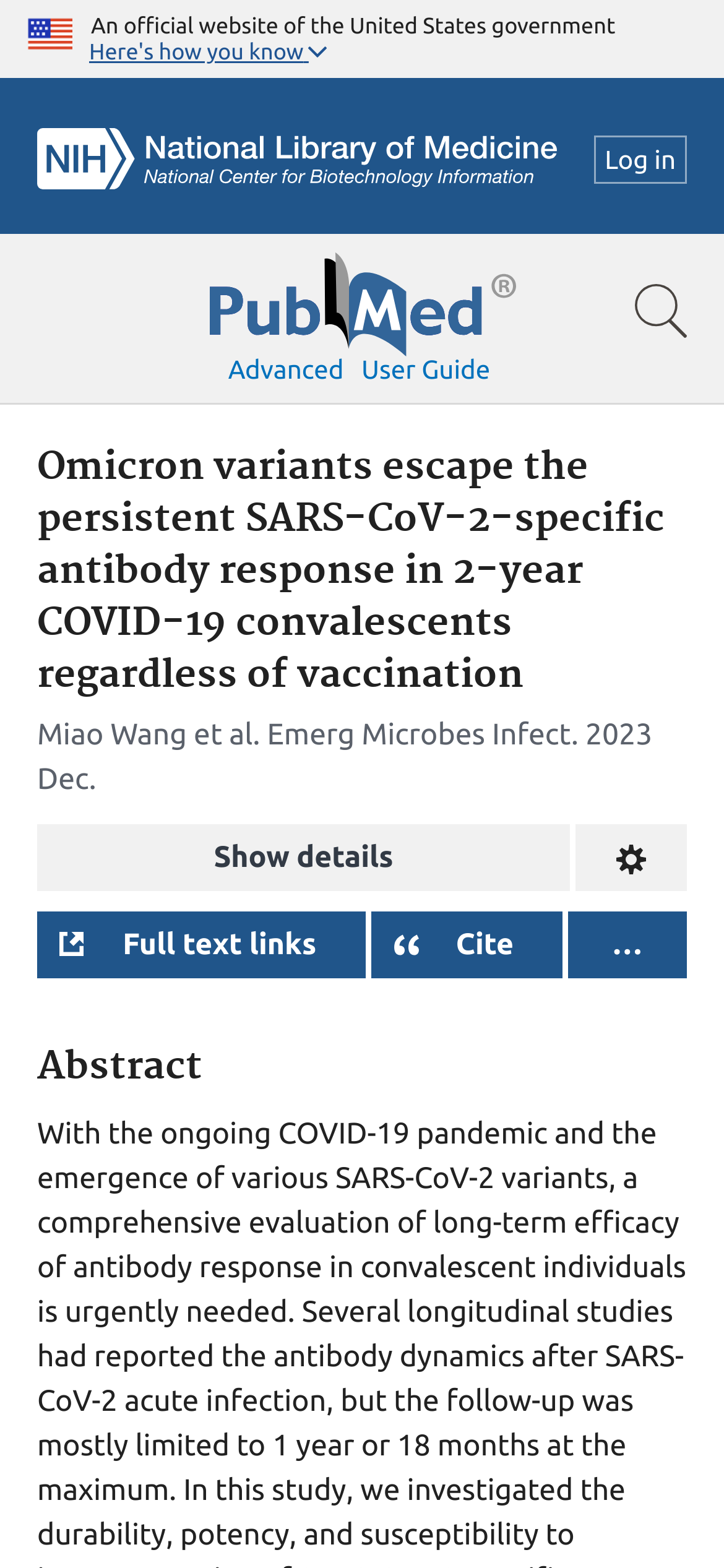Please specify the bounding box coordinates of the region to click in order to perform the following instruction: "Choose a topic".

None